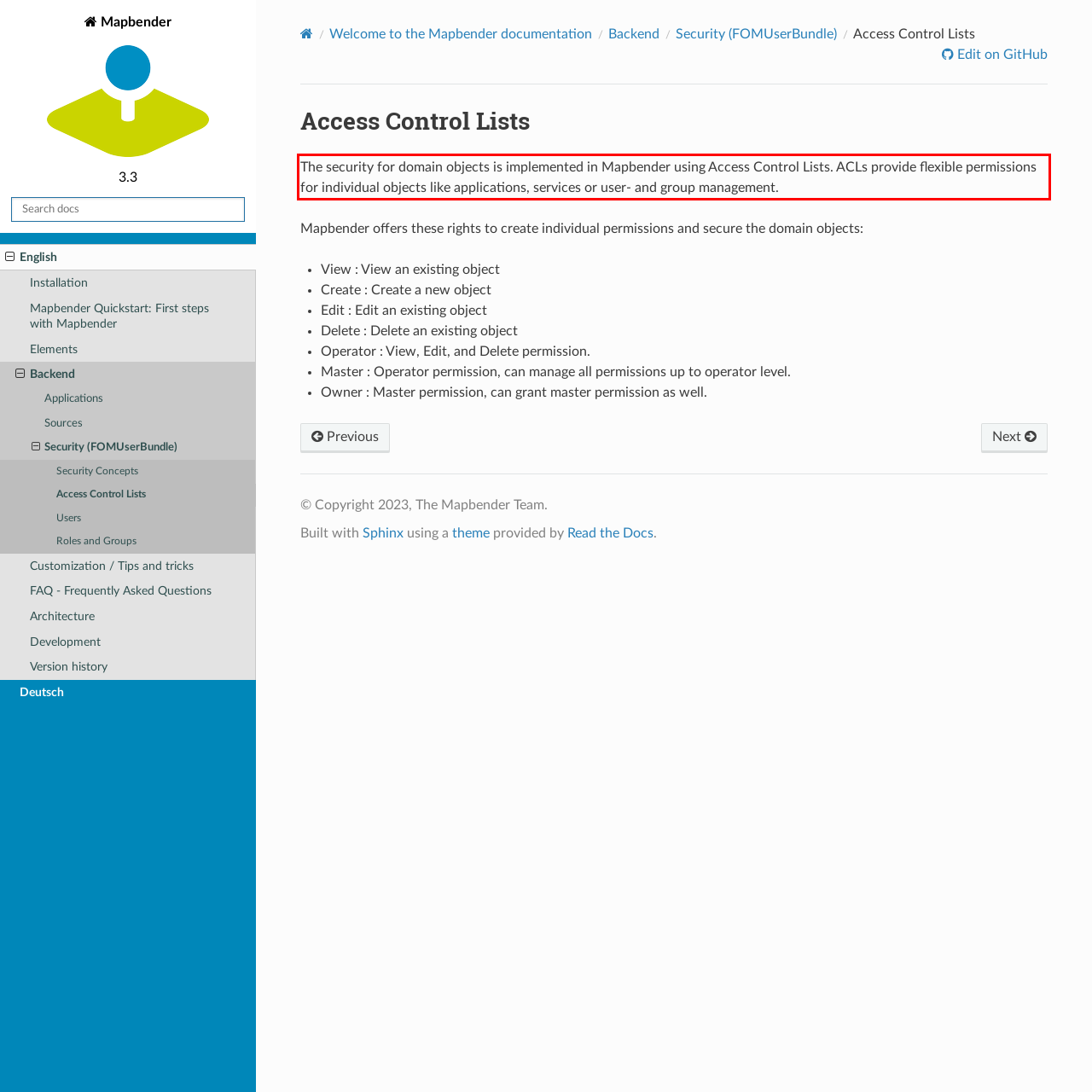Please examine the webpage screenshot and extract the text within the red bounding box using OCR.

The security for domain objects is implemented in Mapbender using Access Control Lists. ACLs provide flexible permissions for individual objects like applications, services or user- and group management.